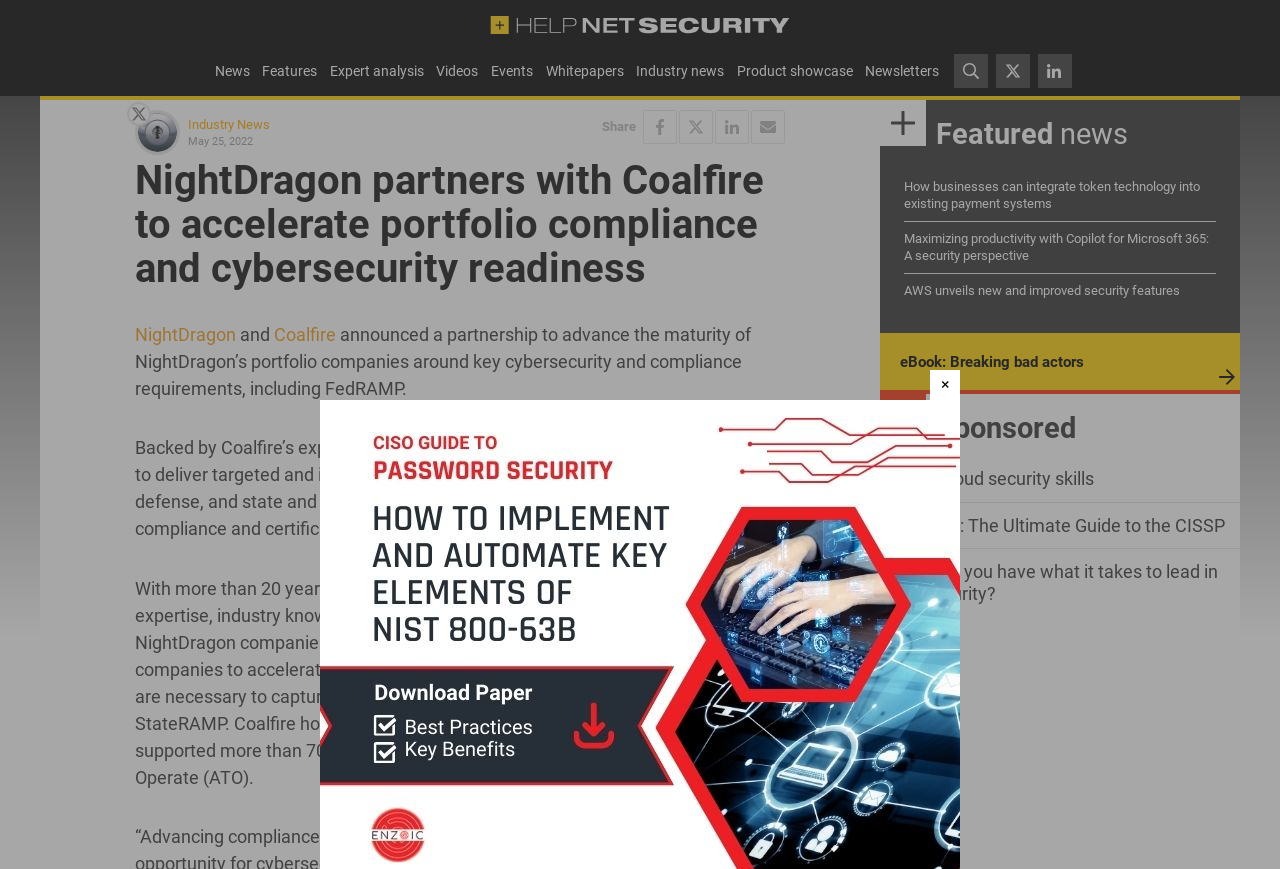Extract the bounding box coordinates of the UI element described: "Industry news". Provide the coordinates in the format [left, top, right, bottom] with values ranging from 0 to 1.

[0.492, 0.065, 0.571, 0.099]